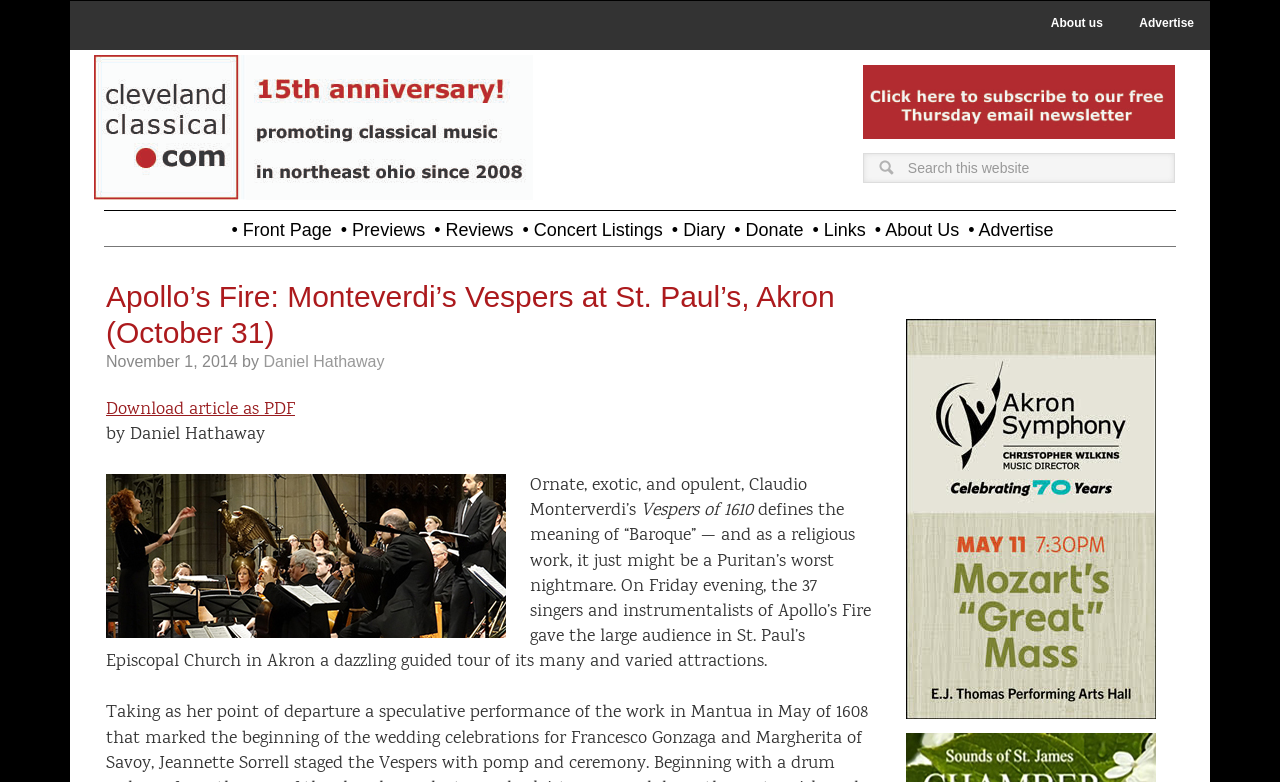Provide a thorough and detailed response to the question by examining the image: 
How many links are there in the main navigation?

I counted the links in the main navigation section, which are 'Front Page', 'Previews', 'Reviews', 'Concert Listings', 'Diary', 'Donate', and 'Links', totaling 7 links.